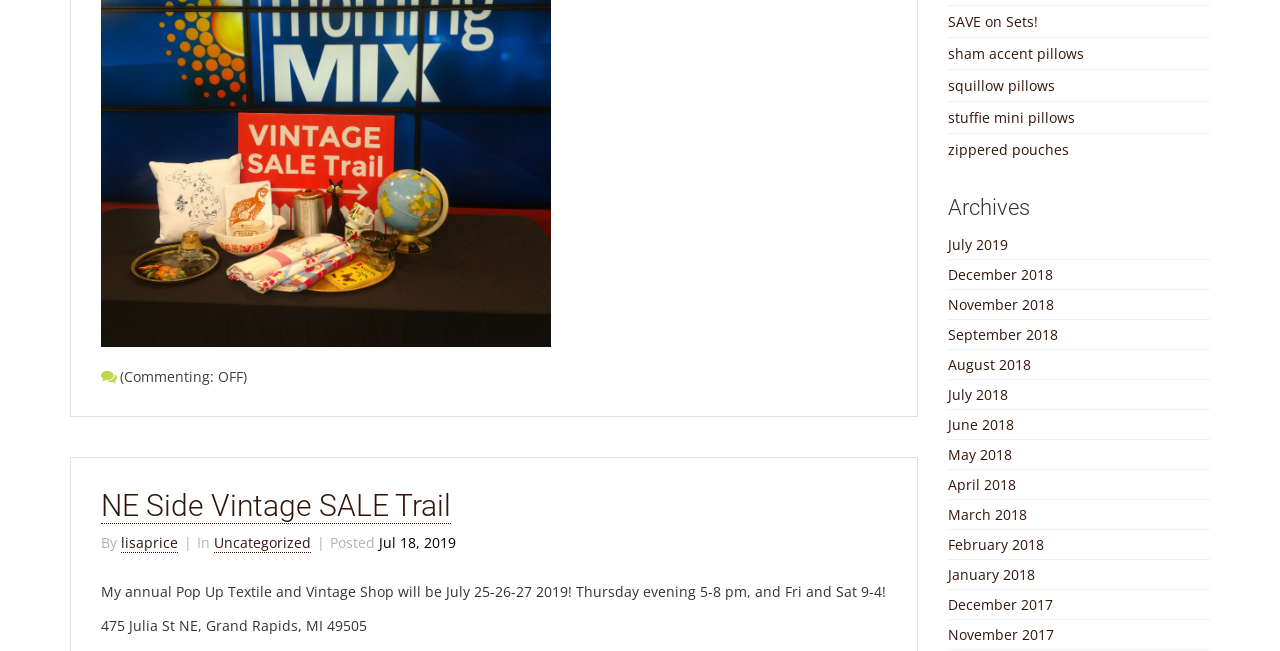Identify the bounding box for the element characterized by the following description: "SAVE on Sets!".

[0.74, 0.018, 0.811, 0.048]